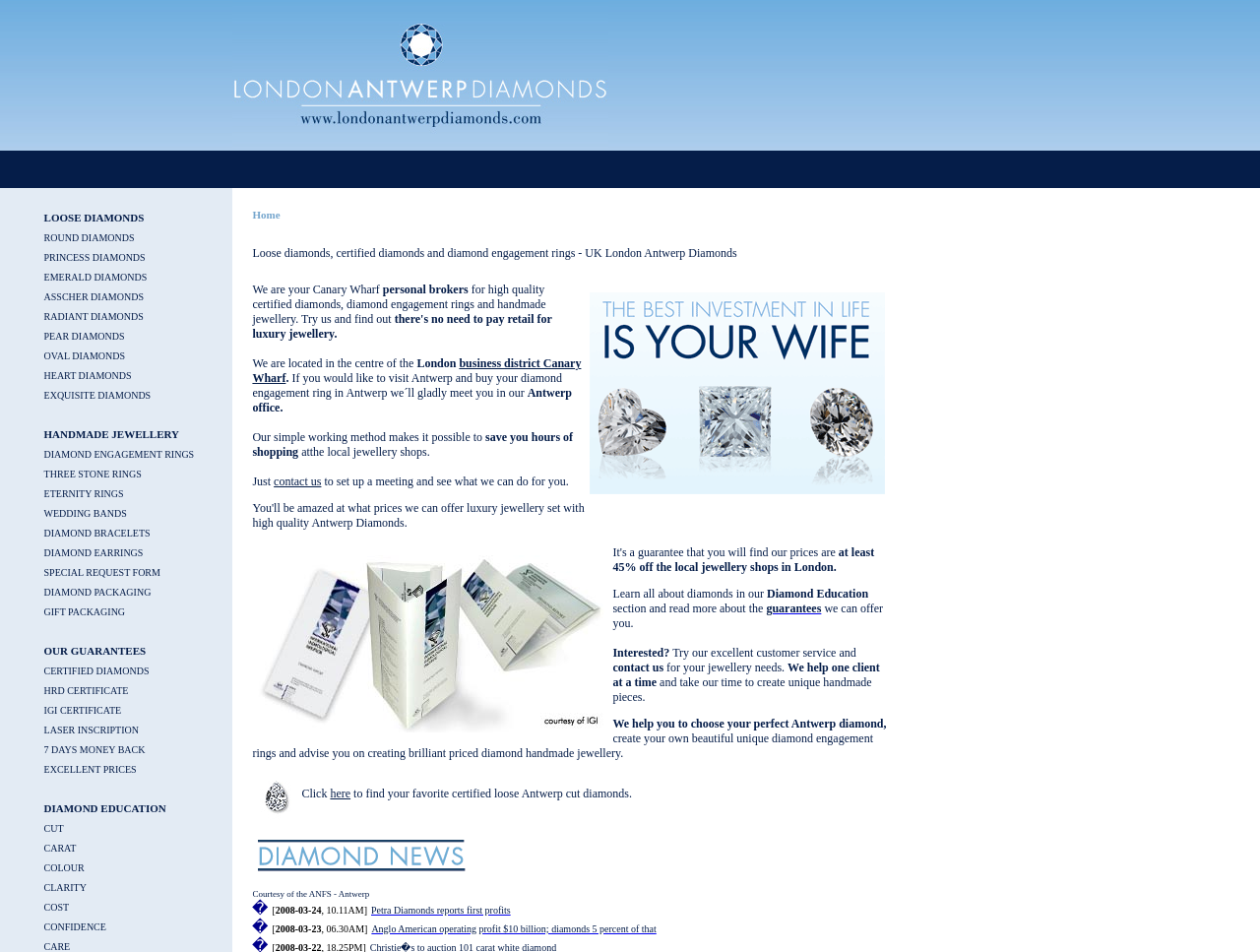Find the bounding box coordinates for the area that must be clicked to perform this action: "click on HANDMADE JEWELLERY".

[0.035, 0.45, 0.142, 0.462]